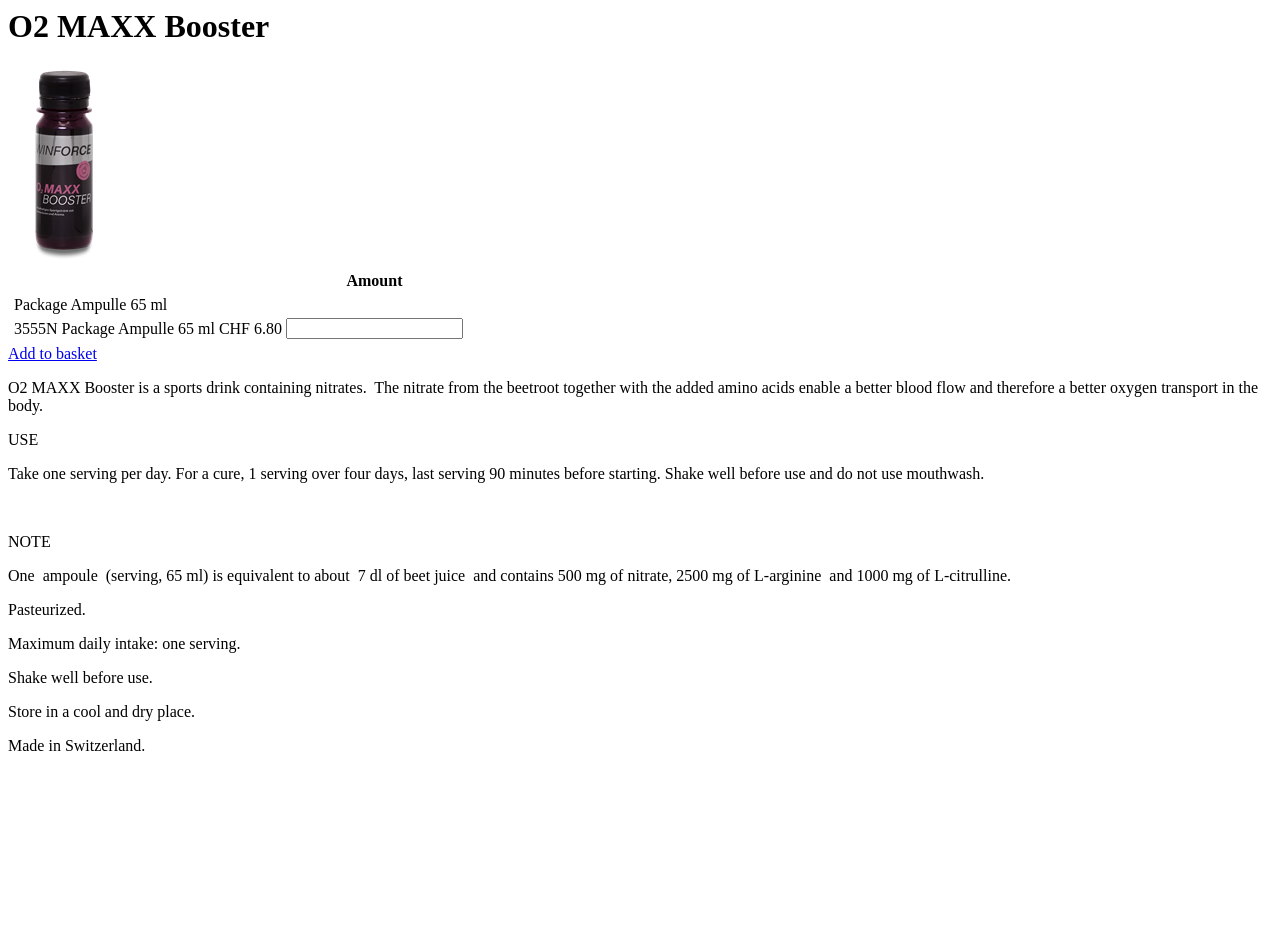Provide a thorough summary of the webpage.

The webpage is about O2 MAXX Booster, a sports drink containing nitrates. At the top, there is a heading with the product name, accompanied by an image of a winforce_no3_loader on the left. Below the image, there is a table with three columns, displaying information about the product, including the package details, amount, and price. The table has three rows, each representing a different package option.

To the right of the table, there is a link to "Add to basket". Below the table, there is a section of text that describes the product, its benefits, and how it works. The text is divided into several paragraphs, each with a heading, such as "USE" and "NOTE". The paragraphs provide instructions on how to use the product, its ingredients, and storage instructions.

The webpage has a total of 11 paragraphs of text, each providing detailed information about the product. There are no other images on the page besides the winforce_no3_loader image at the top. The layout is organized, with clear headings and concise text, making it easy to navigate and understand the product information.